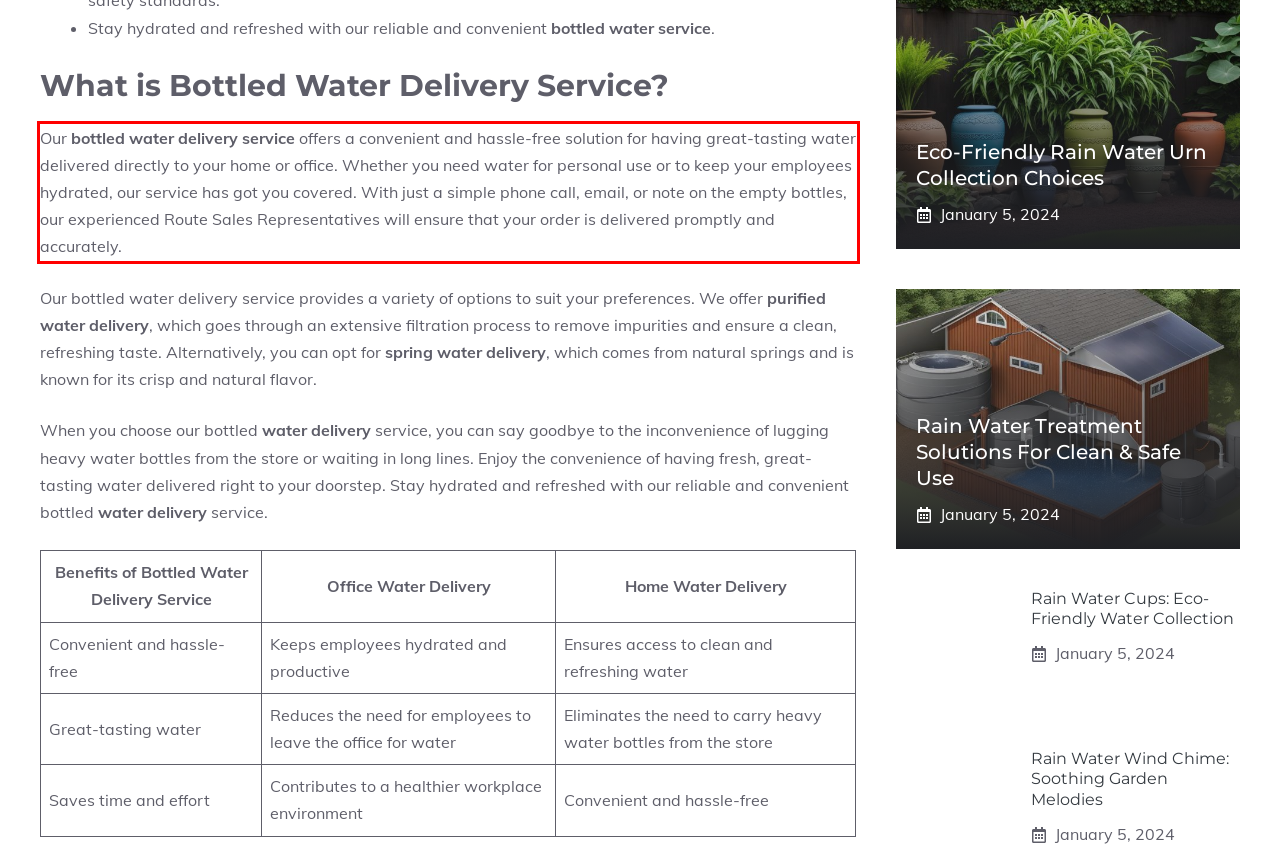Using the provided screenshot of a webpage, recognize and generate the text found within the red rectangle bounding box.

Our bottled water delivery service offers a convenient and hassle-free solution for having great-tasting water delivered directly to your home or office. Whether you need water for personal use or to keep your employees hydrated, our service has got you covered. With just a simple phone call, email, or note on the empty bottles, our experienced Route Sales Representatives will ensure that your order is delivered promptly and accurately.